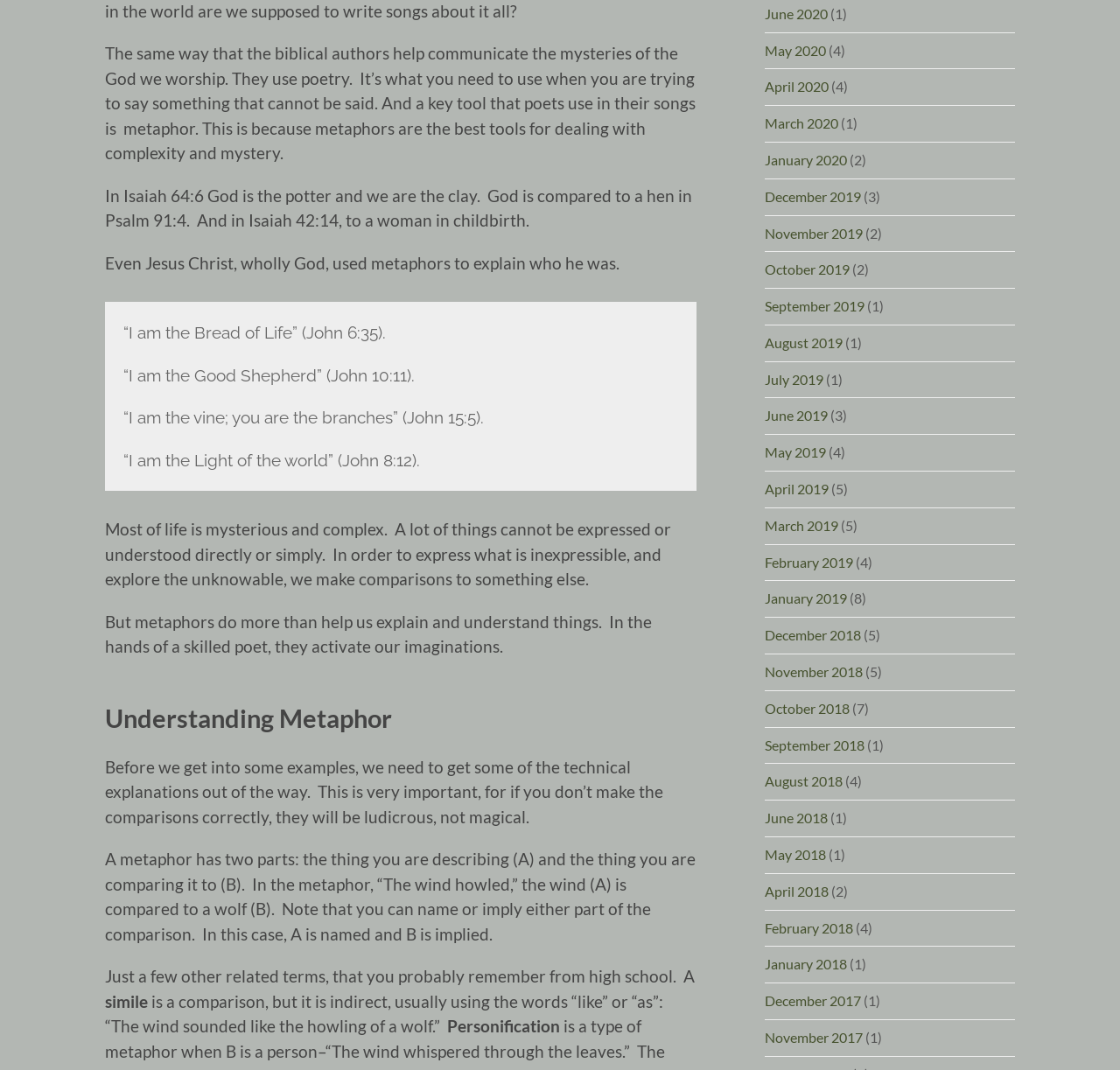Can you find the bounding box coordinates for the element to click on to achieve the instruction: "Read the quote '“I am the Bread of Life” (John 6:35)'"?

[0.11, 0.302, 0.344, 0.32]